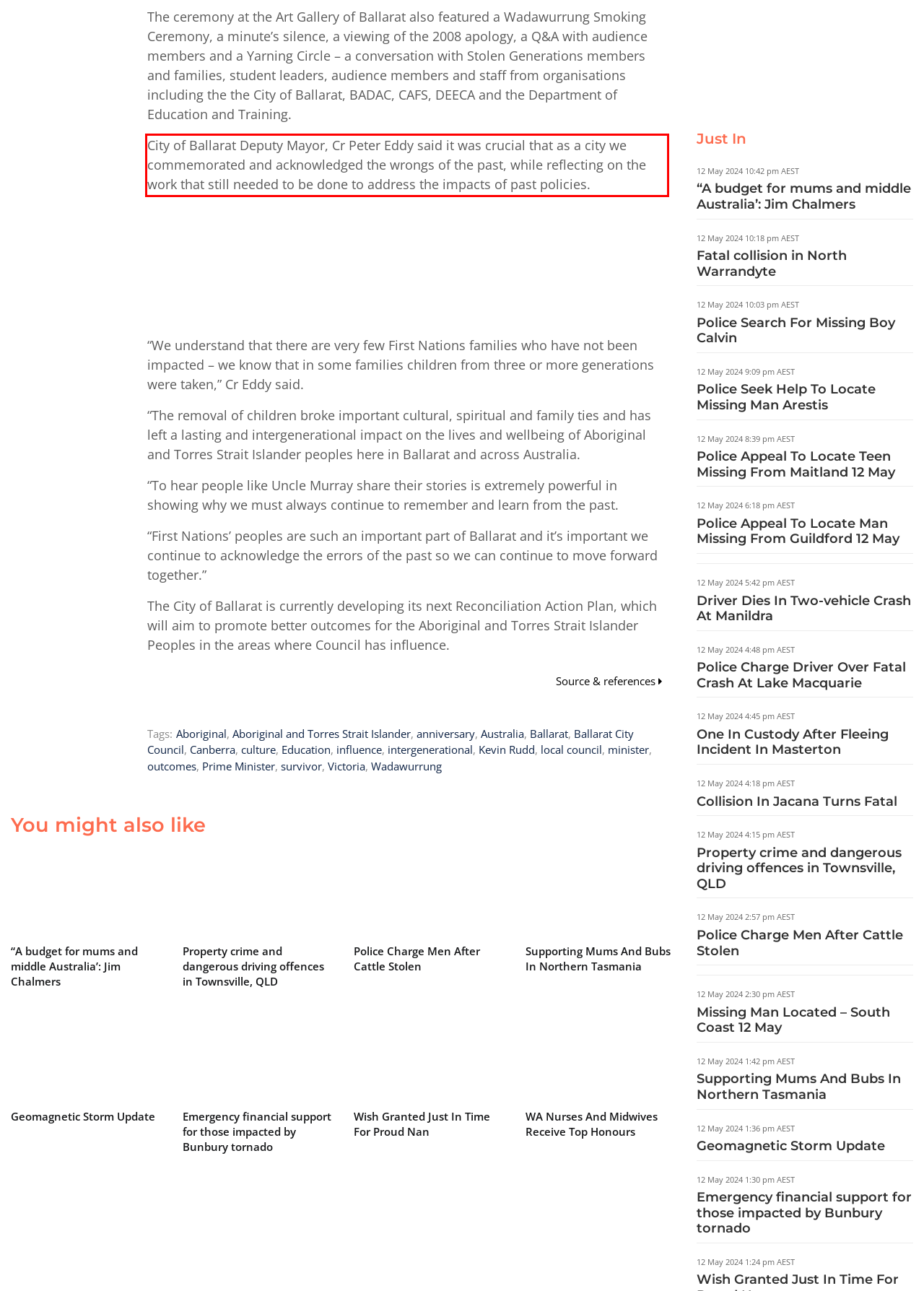You are given a webpage screenshot with a red bounding box around a UI element. Extract and generate the text inside this red bounding box.

City of Ballarat Deputy Mayor, Cr Peter Eddy said it was crucial that as a city we commemorated and acknowledged the wrongs of the past, while reflecting on the work that still needed to be done to address the impacts of past policies.